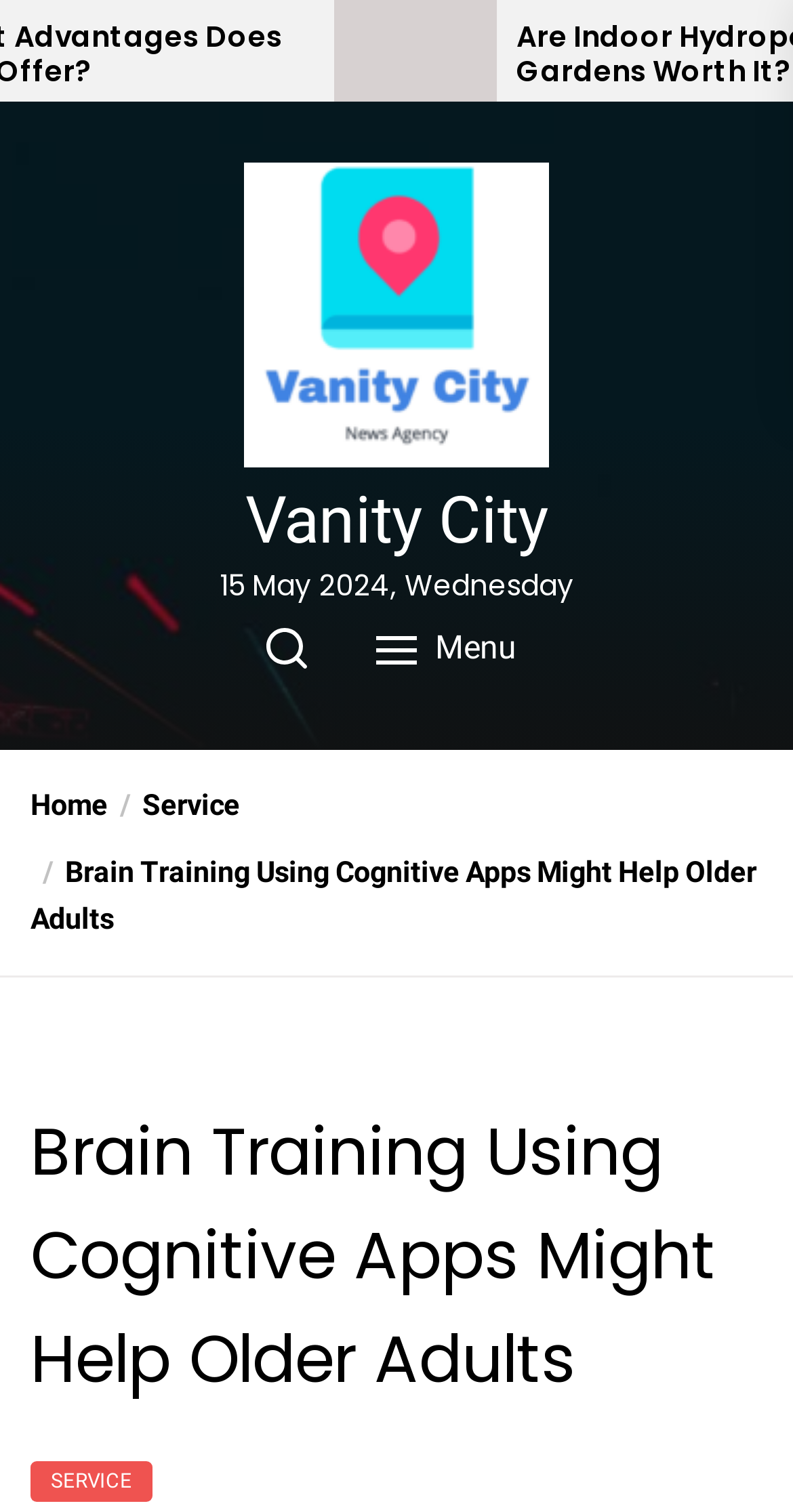Identify and provide the bounding box for the element described by: "Service".

[0.136, 0.522, 0.303, 0.545]